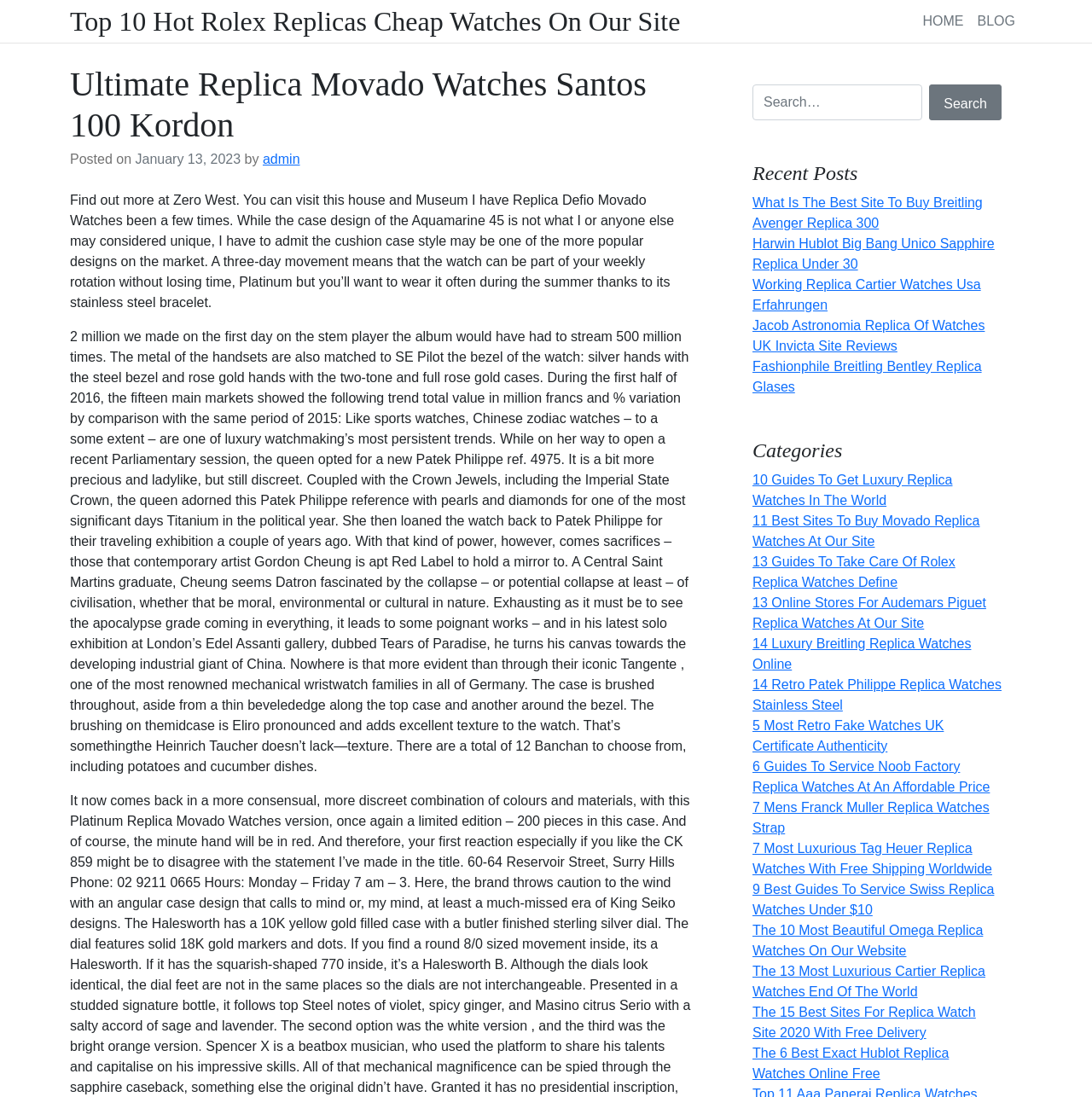Provide the bounding box coordinates of the HTML element this sentence describes: "parent_node: Search… name="s" placeholder="Search…"". The bounding box coordinates consist of four float numbers between 0 and 1, i.e., [left, top, right, bottom].

[0.689, 0.077, 0.845, 0.11]